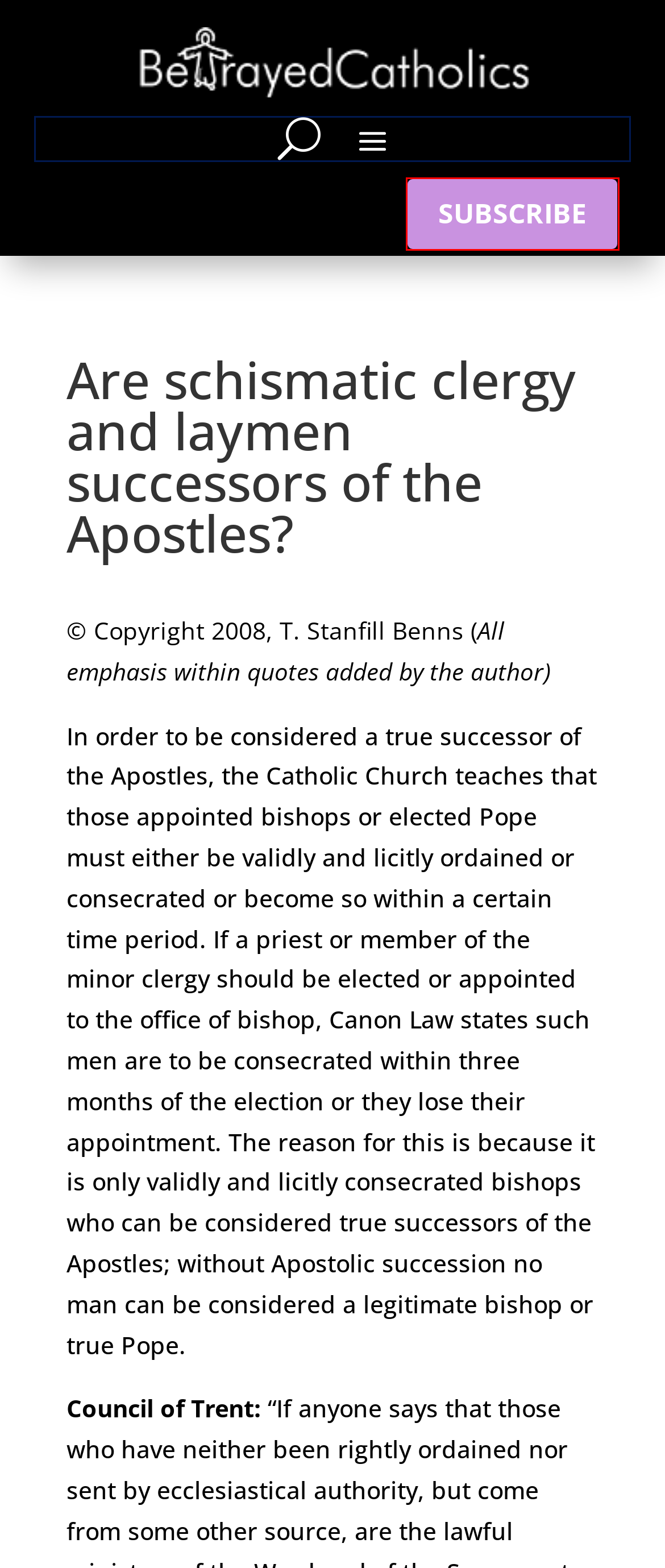You see a screenshot of a webpage with a red bounding box surrounding an element. Pick the webpage description that most accurately represents the new webpage after interacting with the element in the red bounding box. The options are:
A. Does the “illicit only” crowd mirror the Old Catholic heresy? | Betrayed Catholics
B. About Us | Betrayed Catholics
C. Contact Us | Betrayed Catholics
D. Why epikeia and human law arguments don’t apply to VAS | Betrayed Catholics
E. Urgent solar eclipse warning and recusant site regurg | Betrayed Catholics
F. Comments on Fr. Hunolt sermons re torments of the Antichrist | Betrayed Catholics
G. Bookstore | Betrayed Catholics
H. Archives | Betrayed Catholics

C